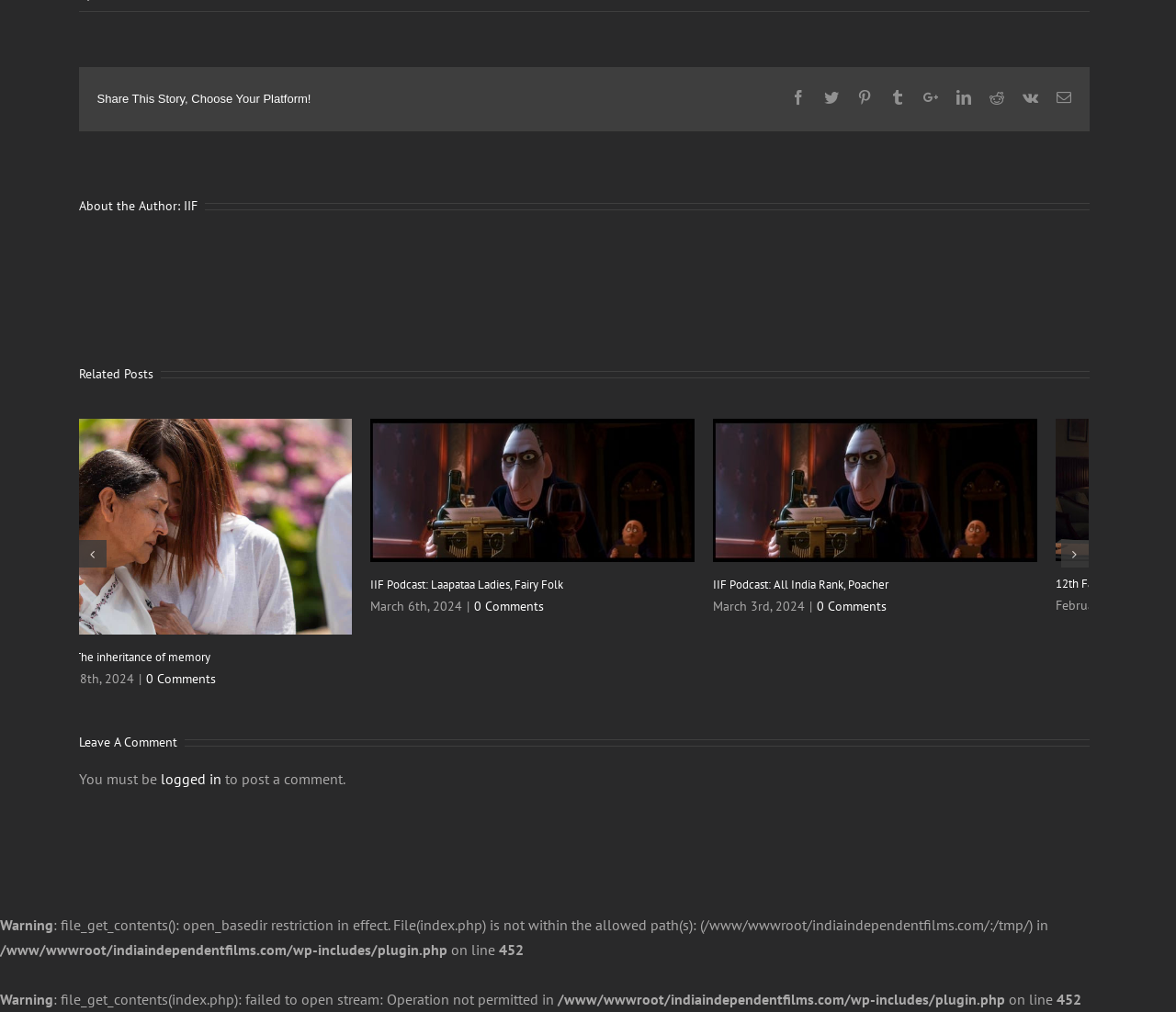Please answer the following question using a single word or phrase: 
How many comments are there on the first related post?

0